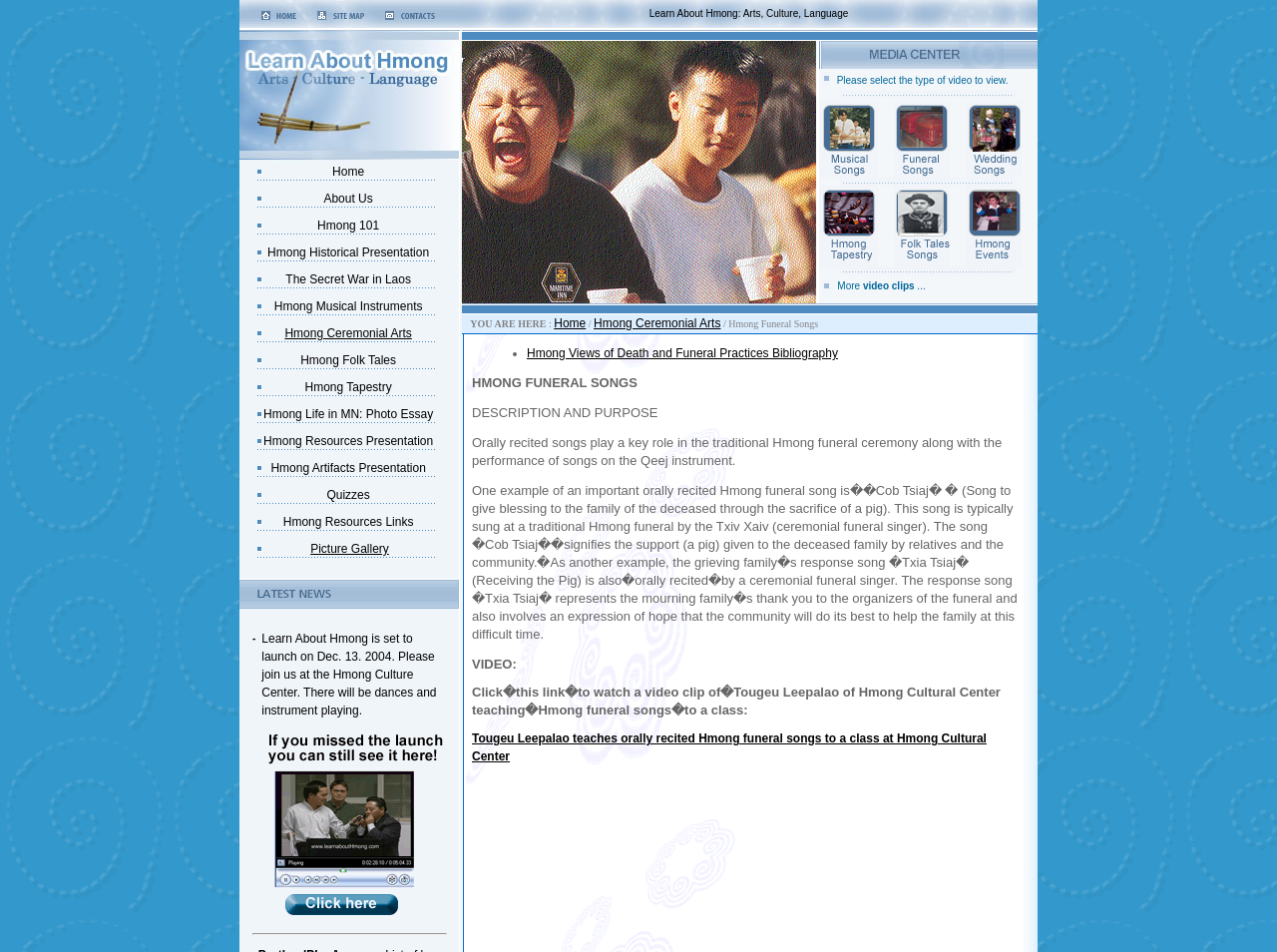What is the format of the 'Hmong Life in MN: Photo Essay'?
Based on the image, respond with a single word or phrase.

Photo essay